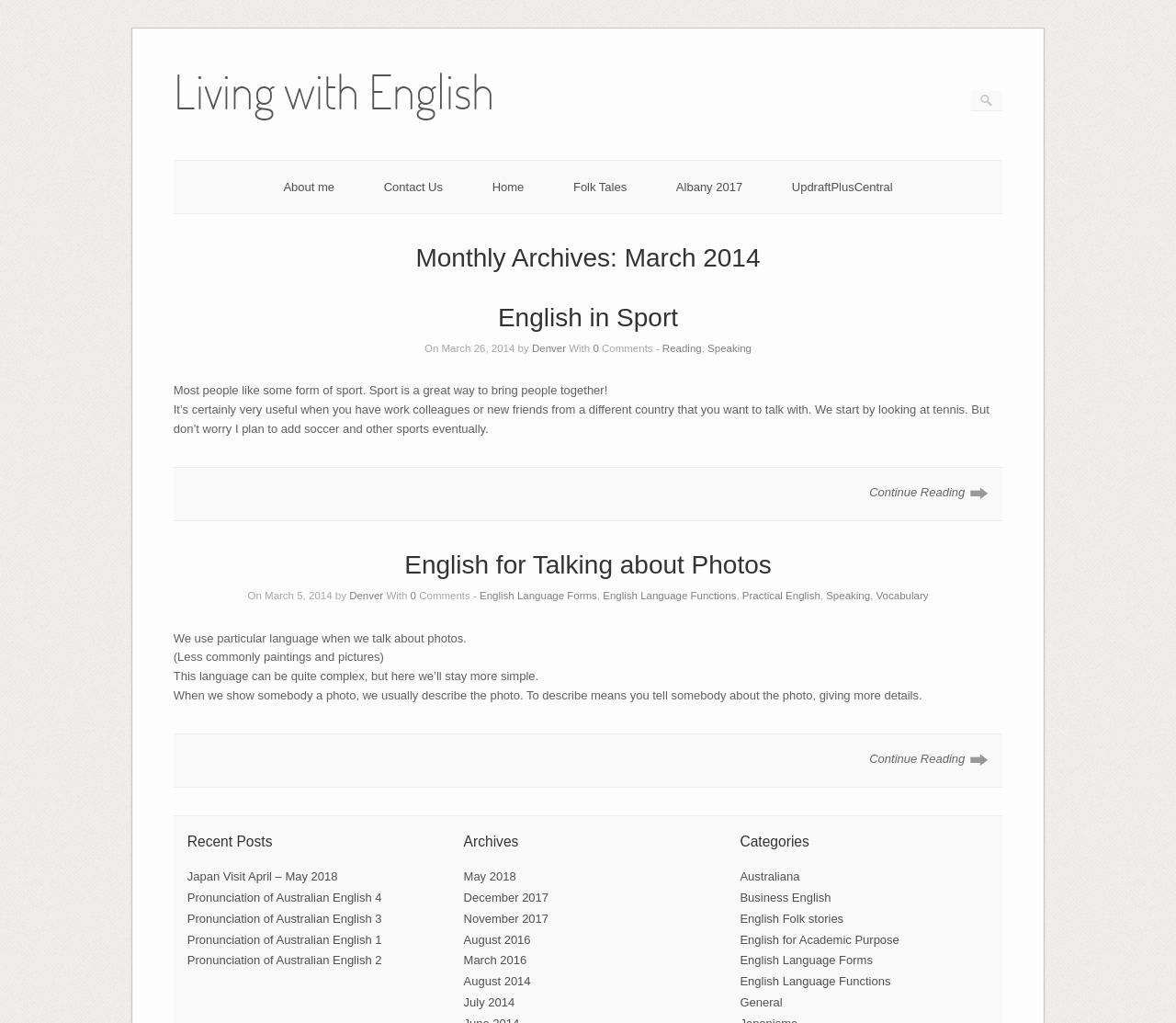Answer the following query concisely with a single word or phrase:
What is the title of the first post in the 'Monthly Archives: March 2014' section?

English in Sport